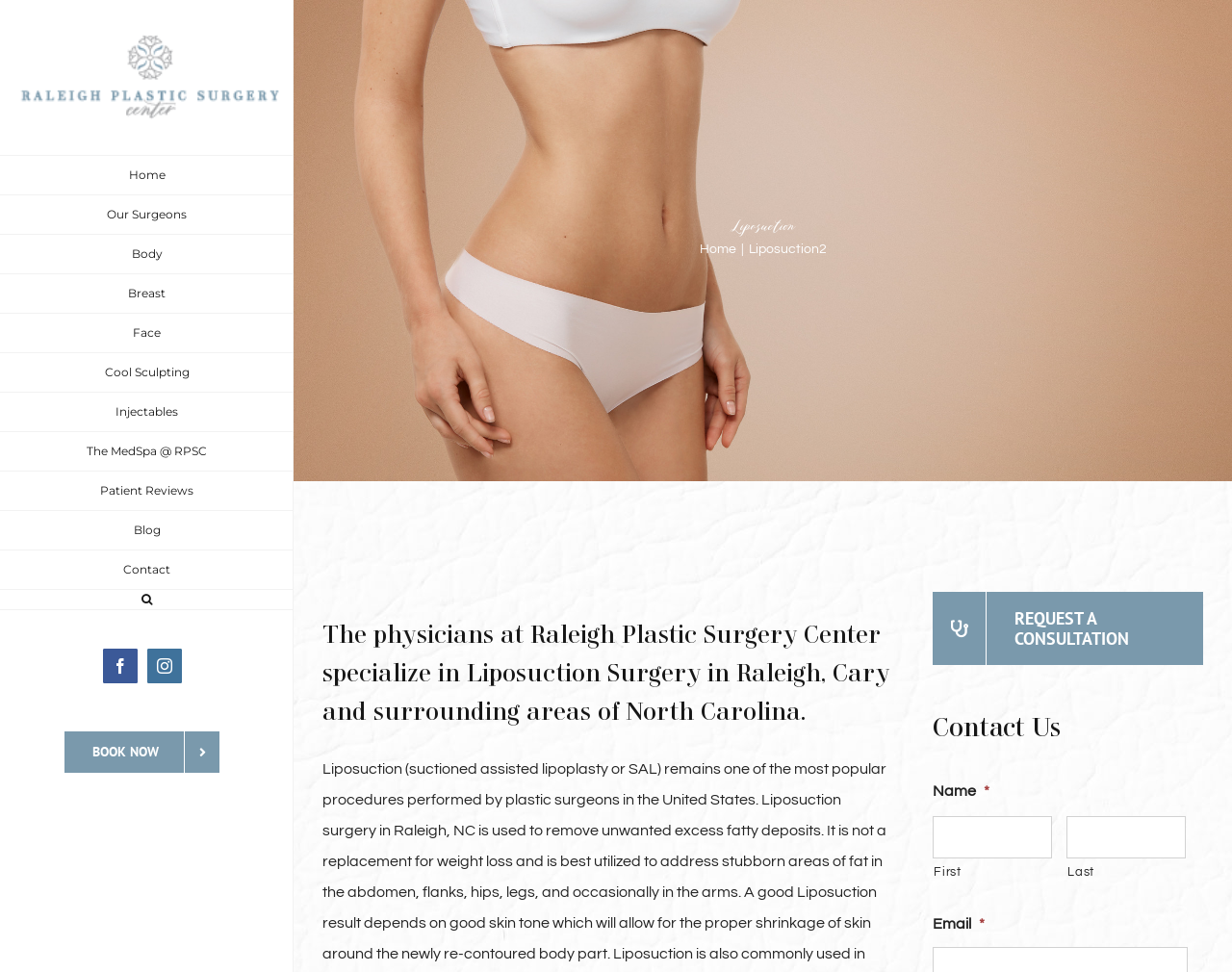Find the bounding box coordinates of the clickable area required to complete the following action: "Request a consultation".

[0.757, 0.609, 0.977, 0.684]